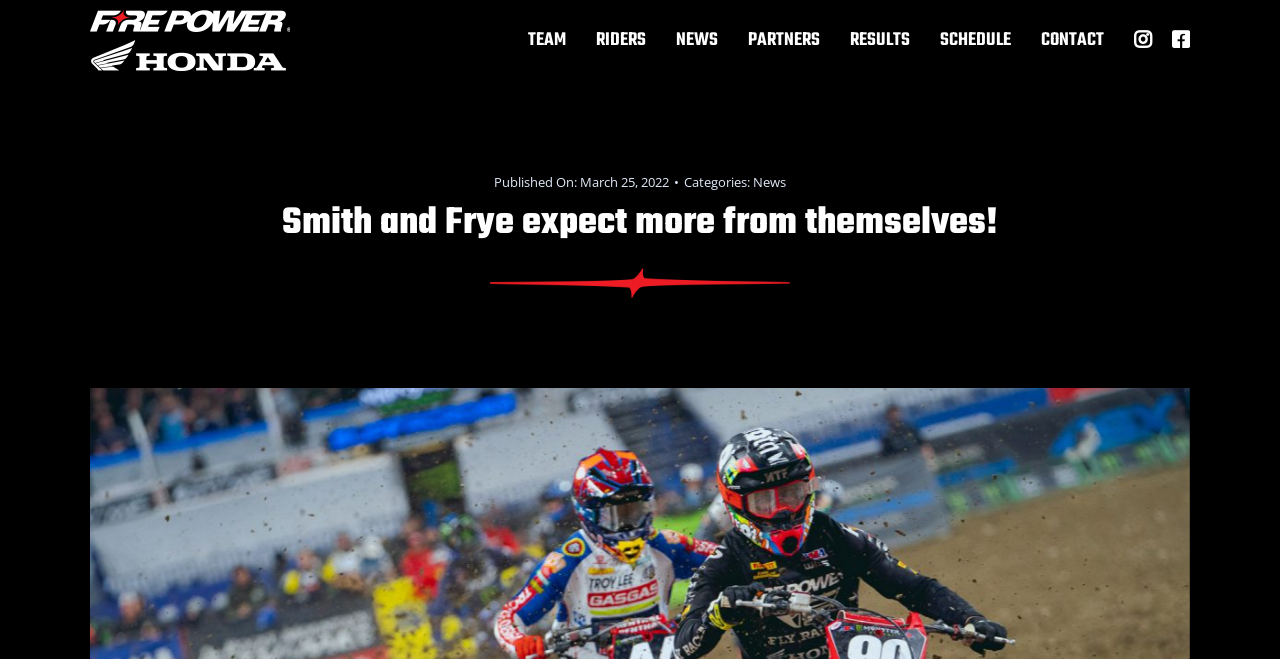Please specify the bounding box coordinates of the clickable section necessary to execute the following command: "Go to TEAM page".

[0.412, 0.0, 0.442, 0.124]